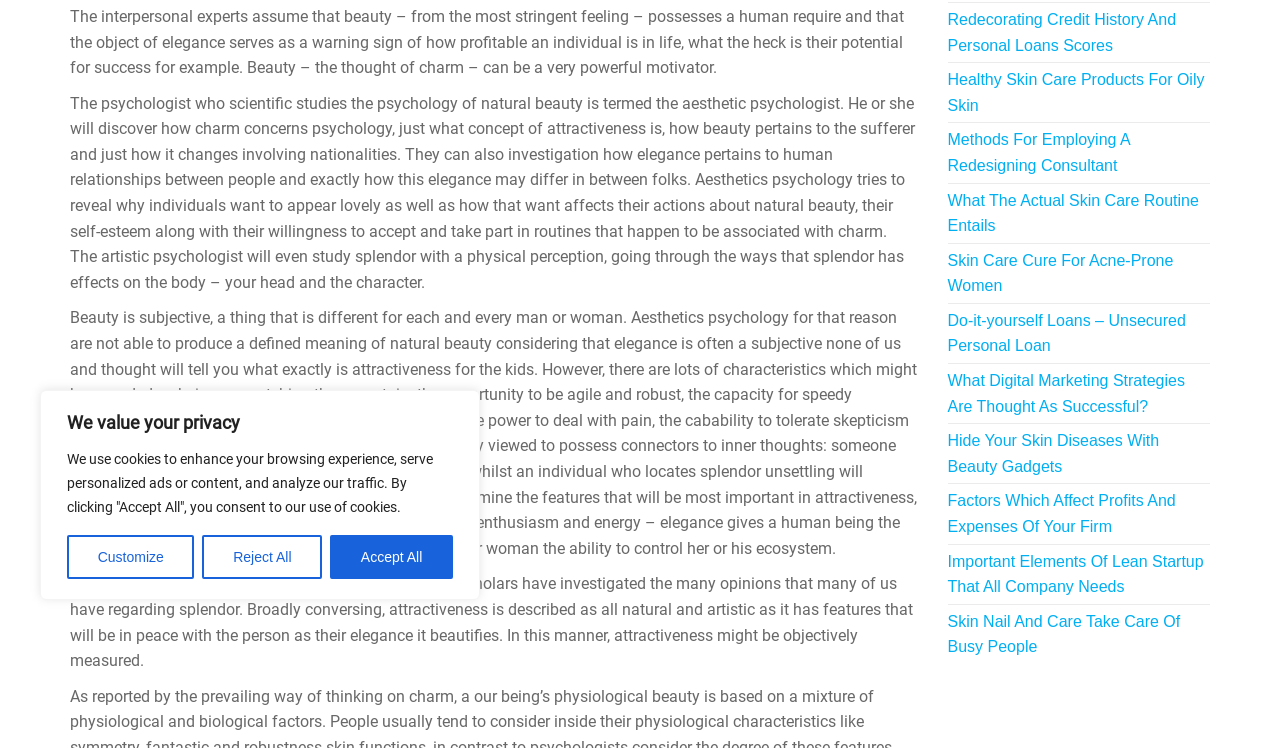Please specify the bounding box coordinates in the format (top-left x, top-left y, bottom-right x, bottom-right y), with values ranging from 0 to 1. Identify the bounding box for the UI component described as follows: Customize

[0.052, 0.715, 0.152, 0.774]